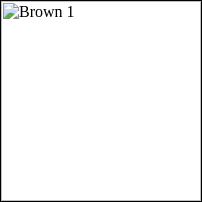Respond to the following question using a concise word or phrase: 
How many holsters does the baldric have?

Three